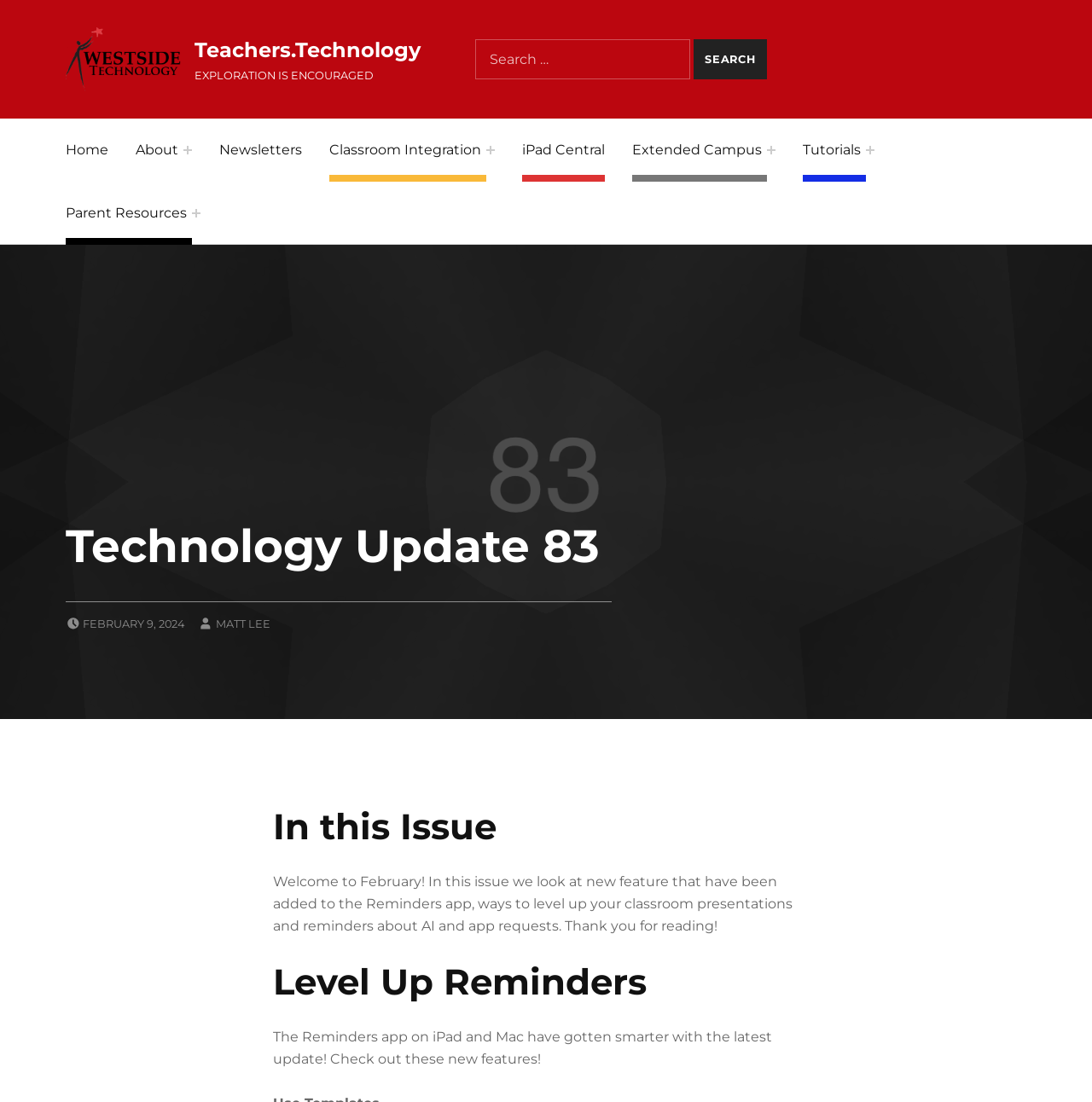Determine the bounding box coordinates of the section I need to click to execute the following instruction: "Go to Home page". Provide the coordinates as four float numbers between 0 and 1, i.e., [left, top, right, bottom].

[0.06, 0.108, 0.099, 0.165]